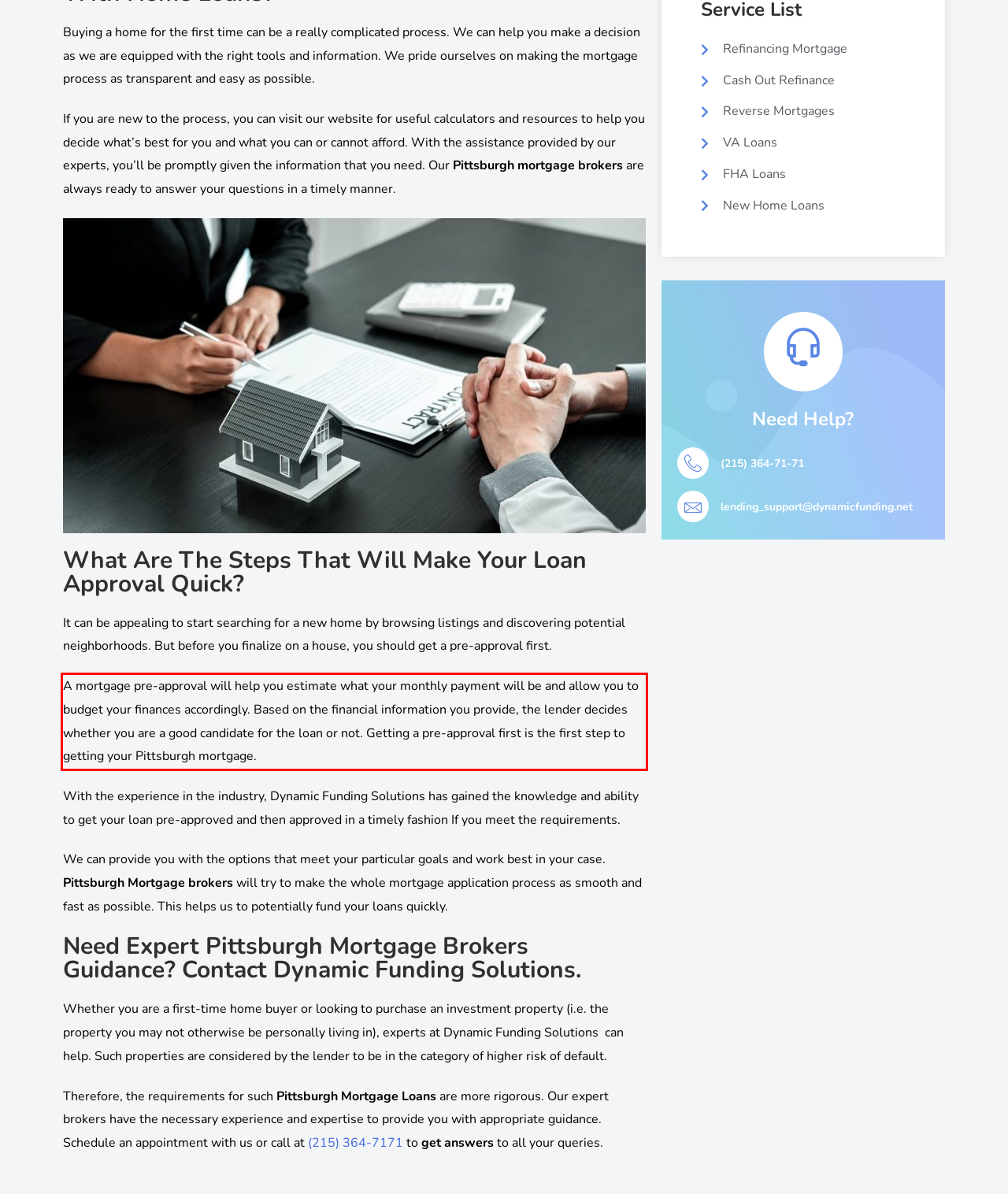There is a screenshot of a webpage with a red bounding box around a UI element. Please use OCR to extract the text within the red bounding box.

A mortgage pre-approval will help you estimate what your monthly payment will be and allow you to budget your finances accordingly. Based on the financial information you provide, the lender decides whether you are a good candidate for the loan or not. Getting a pre-approval first is the first step to getting your Pittsburgh mortgage.